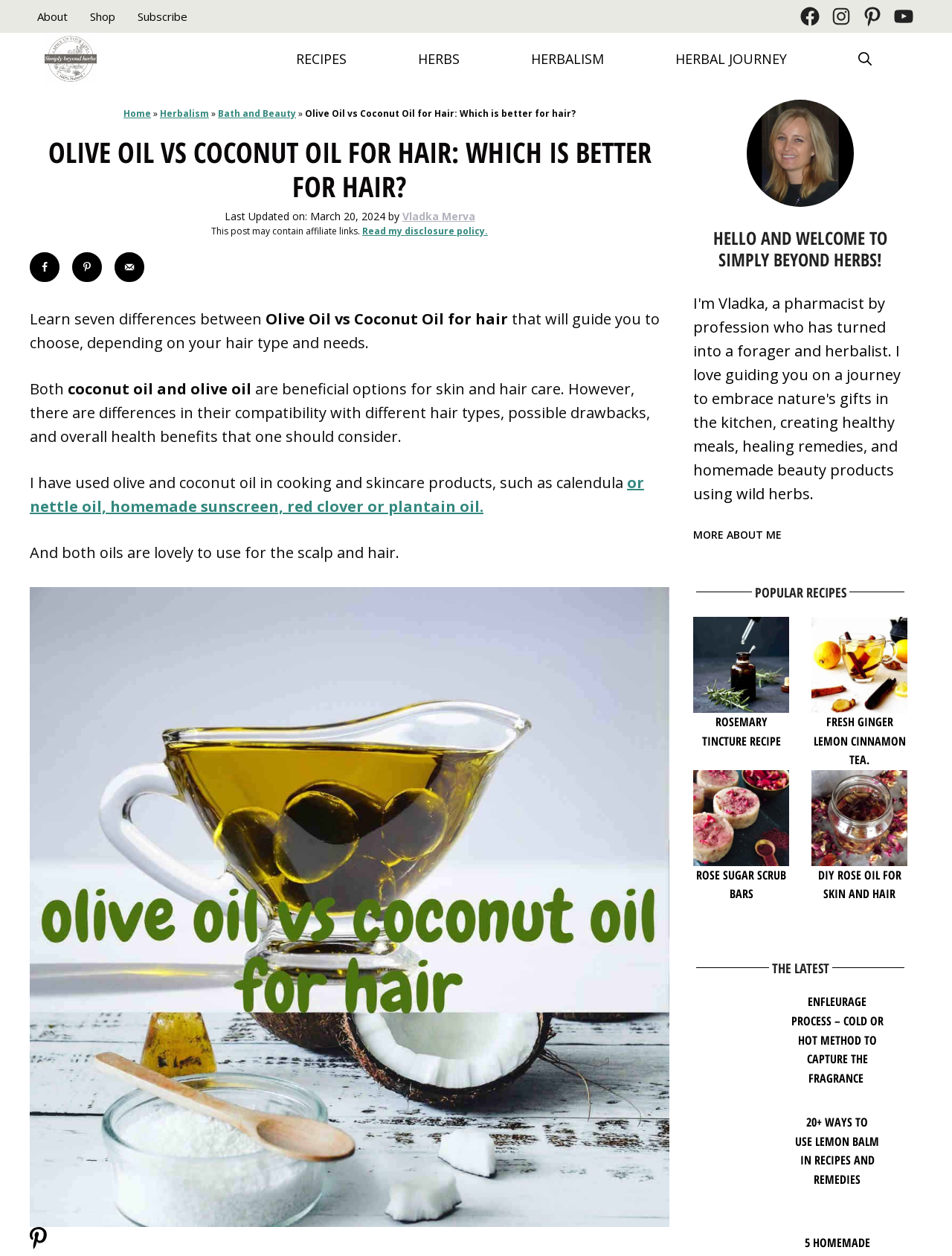What is the purpose of the webpage?
By examining the image, provide a one-word or phrase answer.

To guide users in choosing between olive oil and coconut oil for hair care